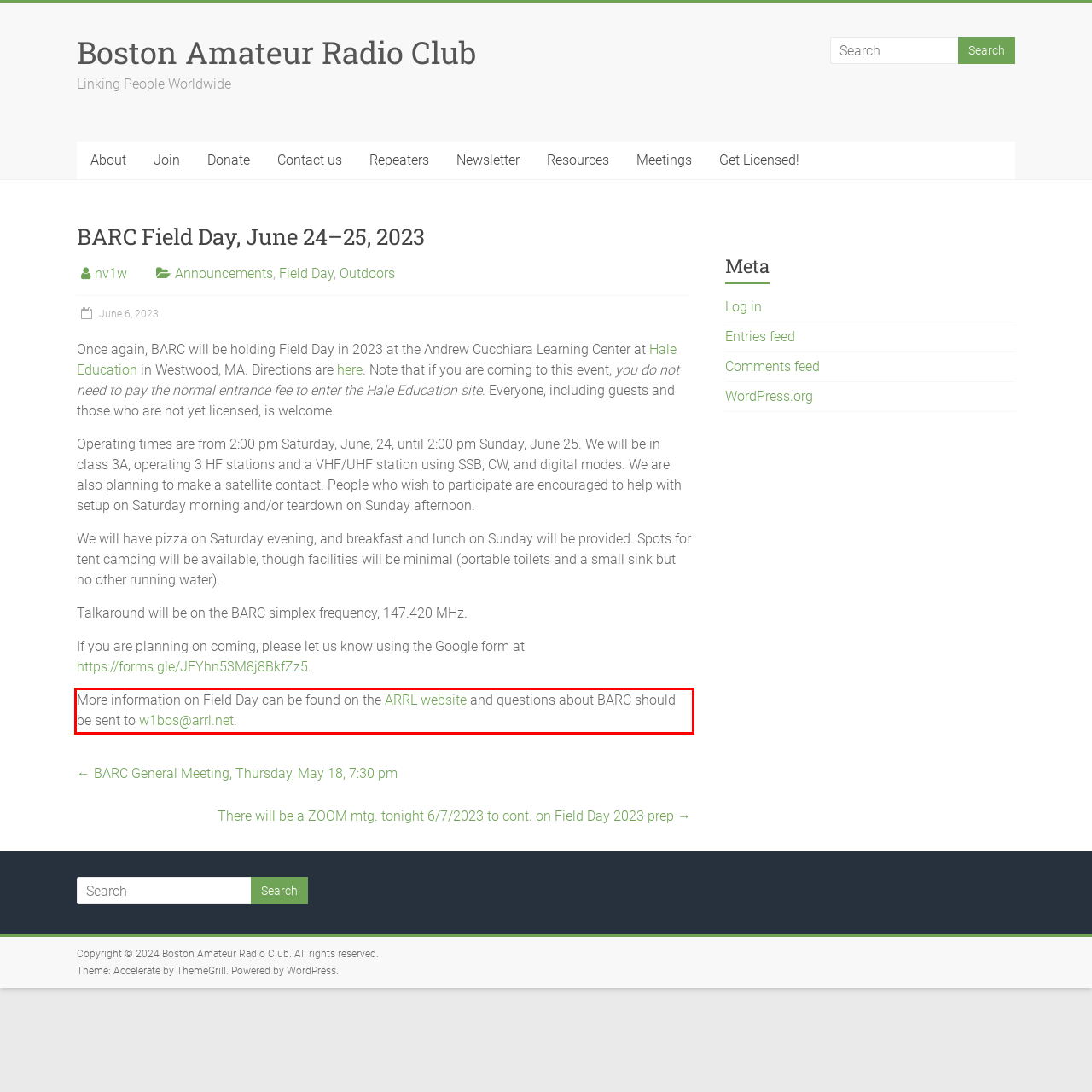You are provided with a screenshot of a webpage that includes a red bounding box. Extract and generate the text content found within the red bounding box.

More information on Field Day can be found on the ARRL website and questions about BARC should be sent to w1bos@arrl.net.